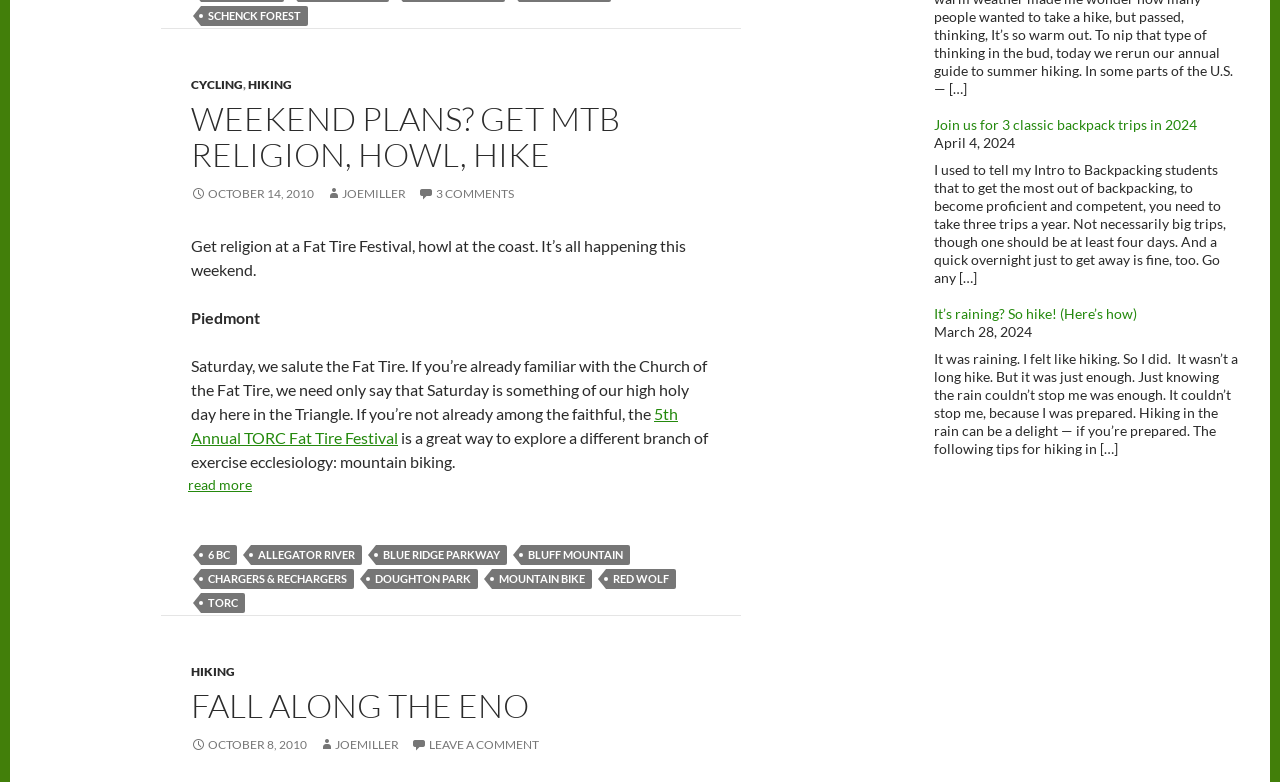How many articles are on this webpage?
Answer the question with a single word or phrase derived from the image.

4